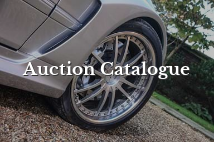Please respond to the question with a concise word or phrase:
What is the atmosphere of the auction experience?

Elegant and exclusive